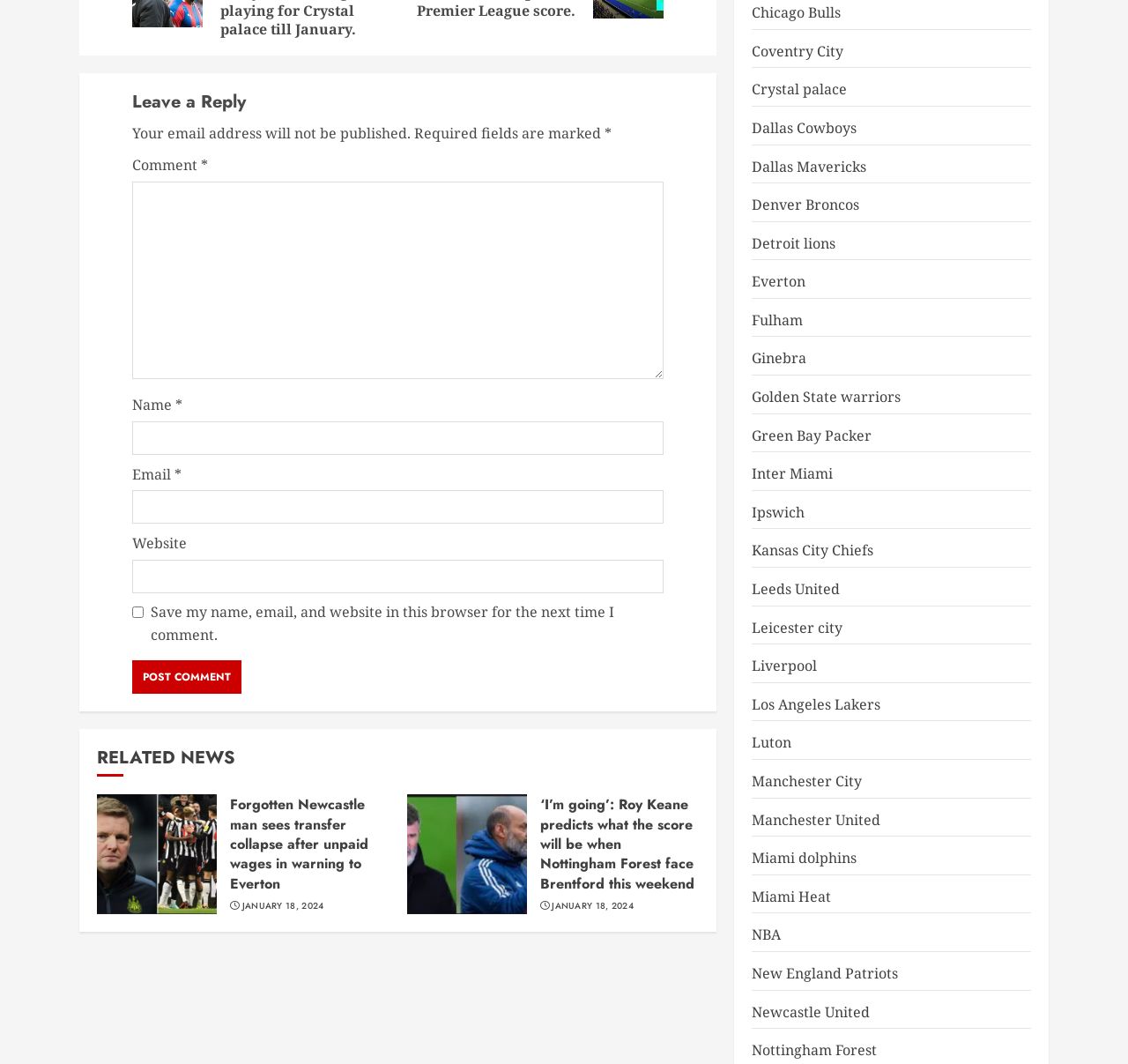Predict the bounding box coordinates of the area that should be clicked to accomplish the following instruction: "Click on the 'Post Comment' button". The bounding box coordinates should consist of four float numbers between 0 and 1, i.e., [left, top, right, bottom].

[0.117, 0.621, 0.214, 0.652]